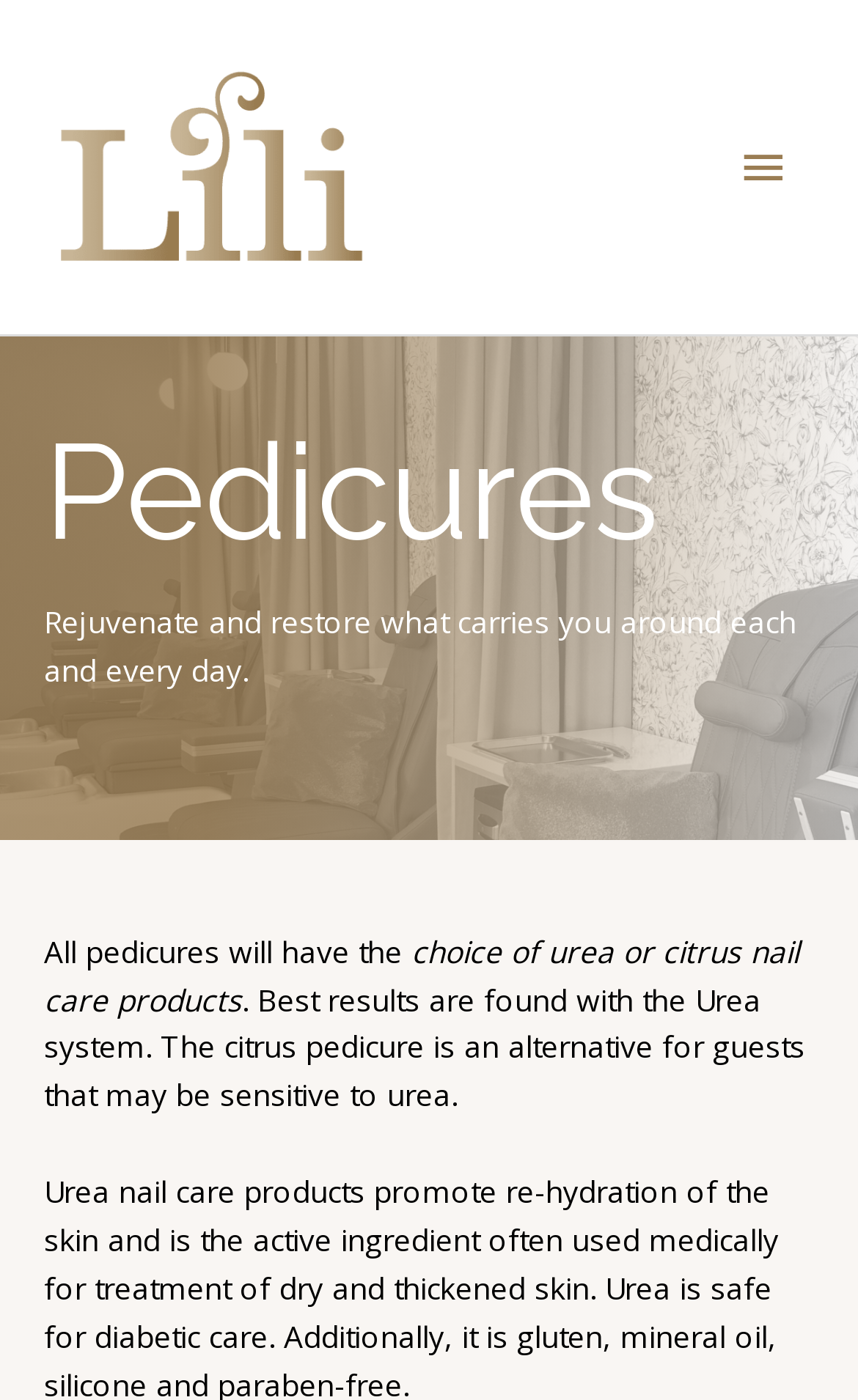Using the image as a reference, answer the following question in as much detail as possible:
What is the alternative for guests sensitive to urea?

According to the webpage, the citrus pedicure is an alternative option for guests who may be sensitive to urea, providing a different choice for those who cannot use urea-based products.